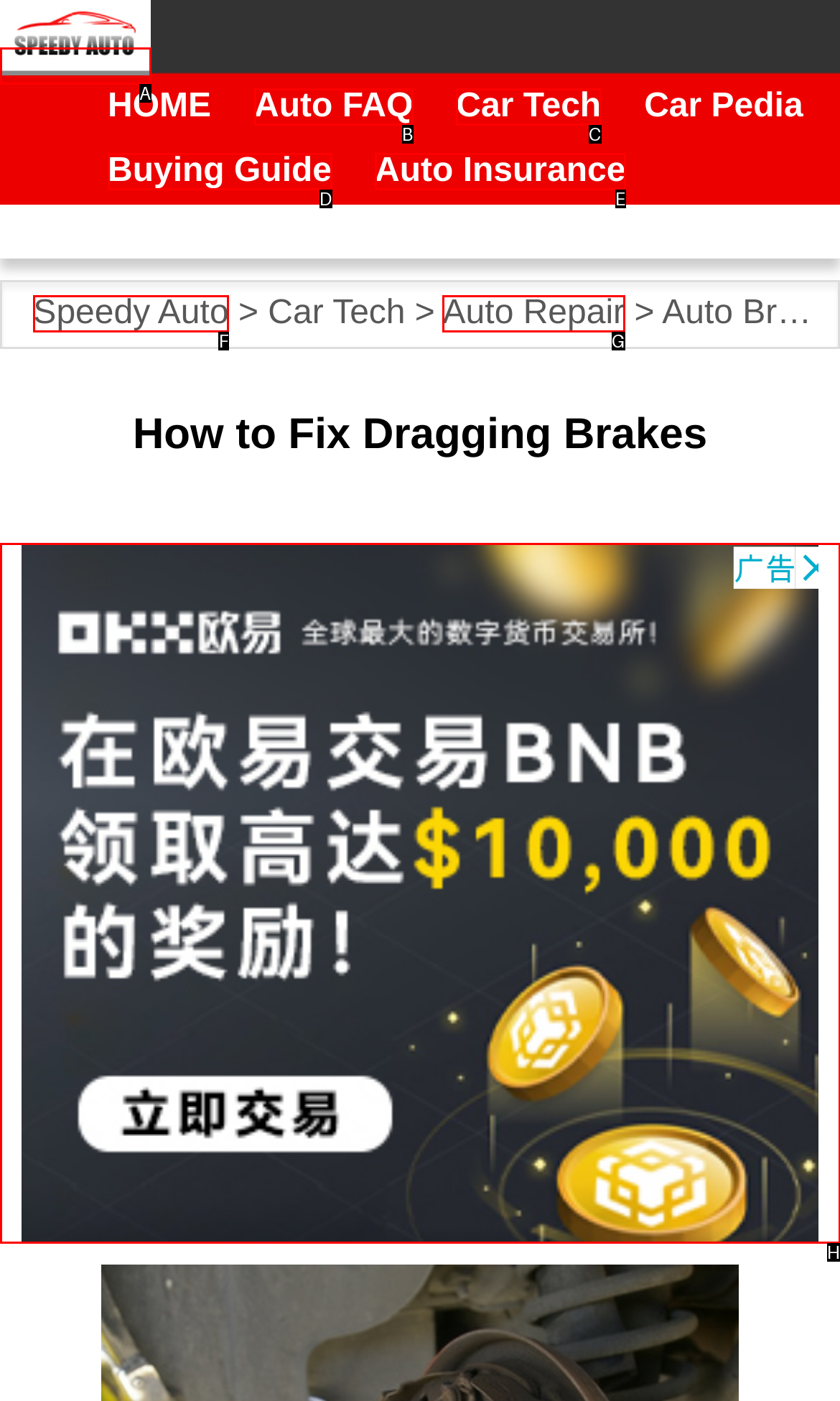Point out the HTML element I should click to achieve the following task: click auto repair Provide the letter of the selected option from the choices.

G